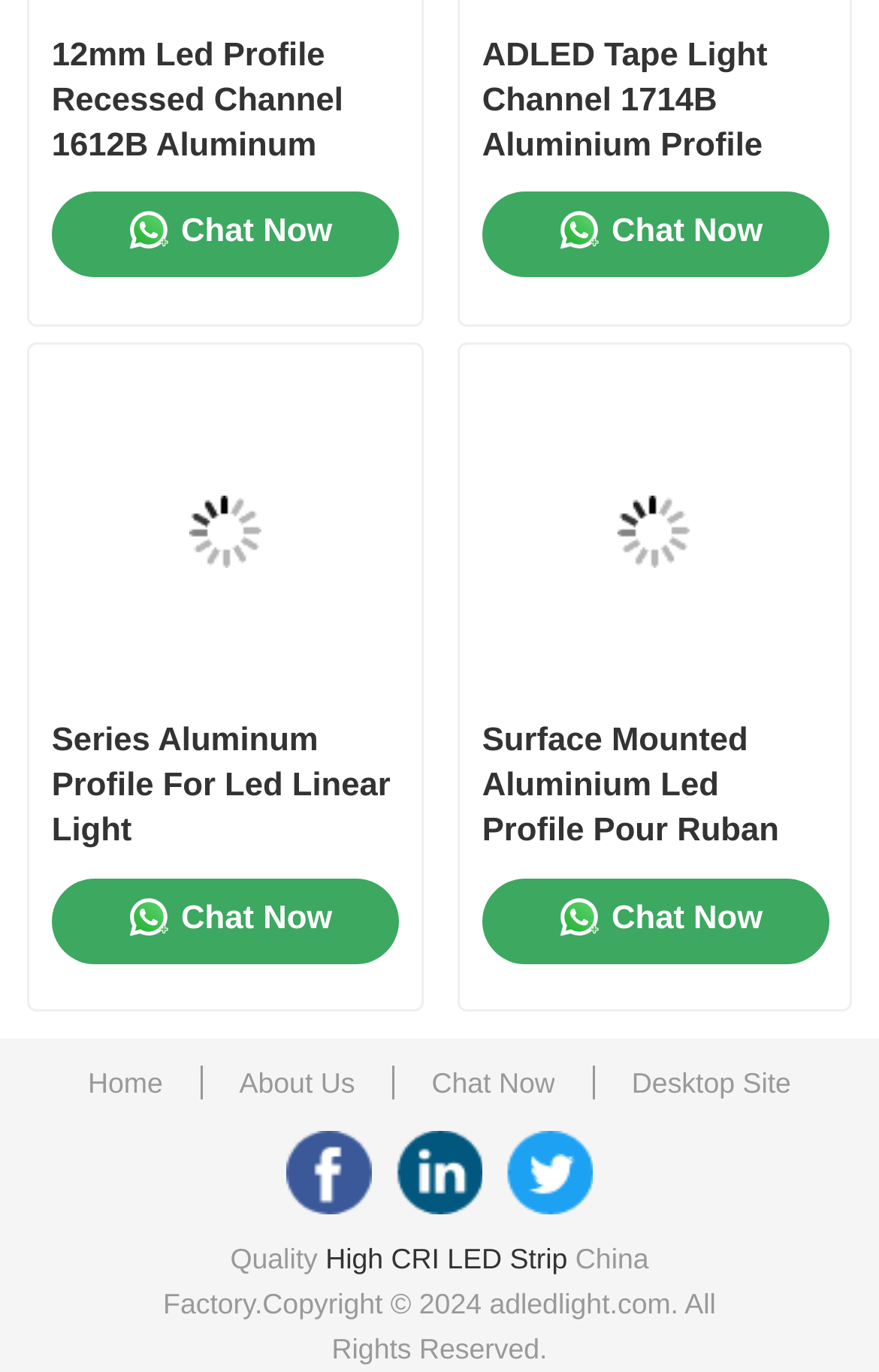Please identify the bounding box coordinates for the region that you need to click to follow this instruction: "Chat with the support team".

[0.059, 0.14, 0.453, 0.202]